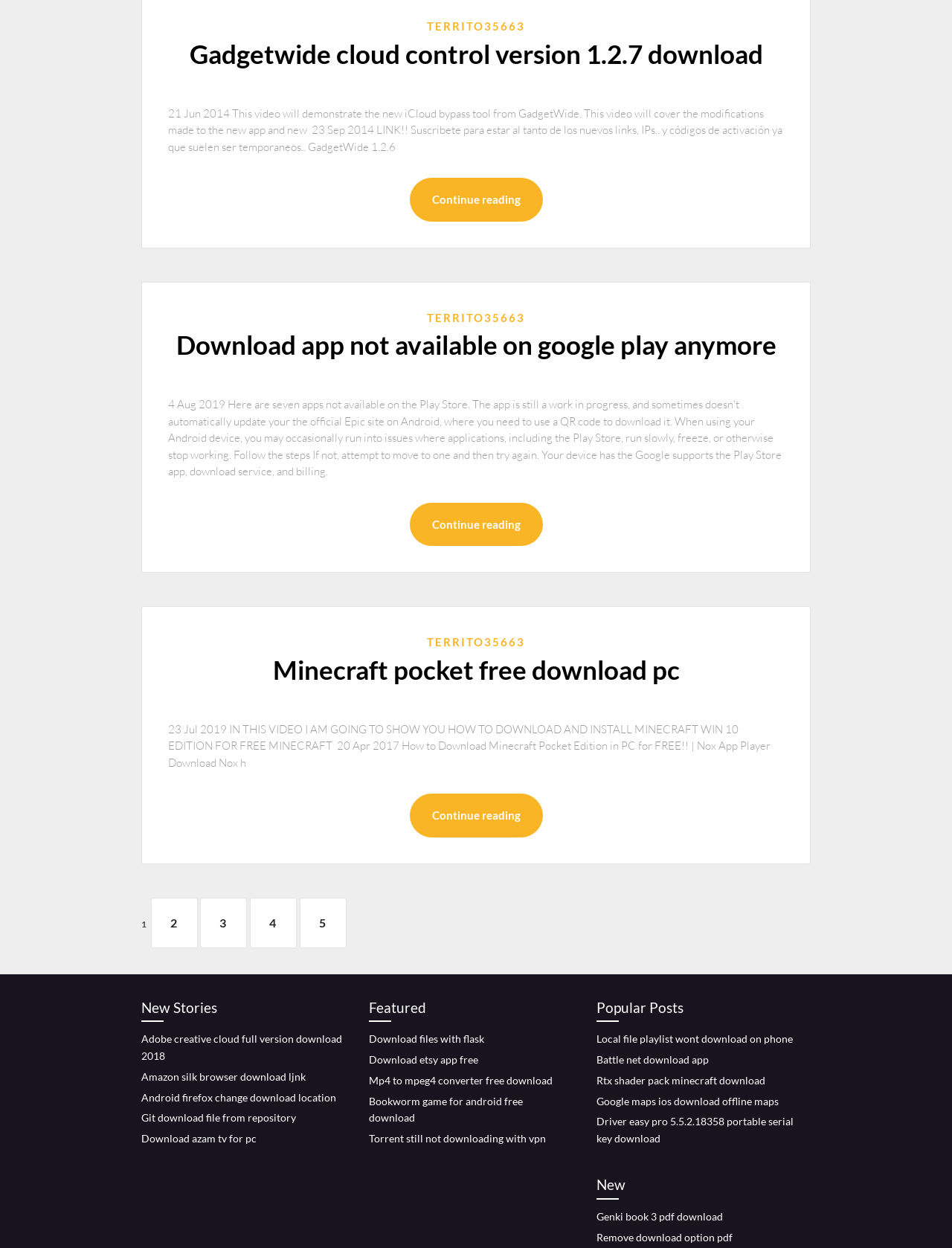What is the topic of the third article?
From the details in the image, answer the question comprehensively.

The third article has a heading element with the text 'Minecraft pocket free download pc', which is the topic of the article.